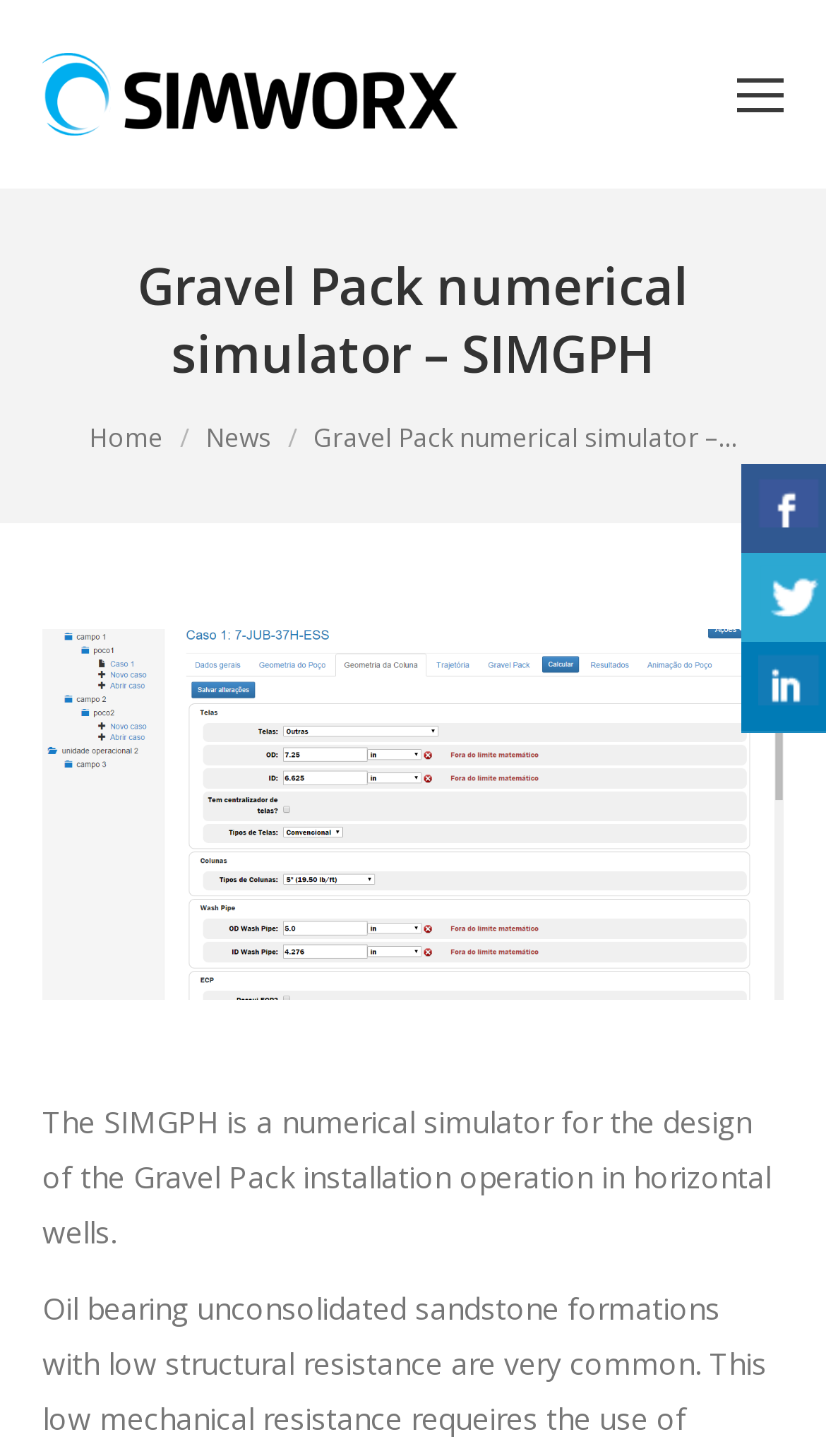What is the name of the company associated with SIMGPH?
Answer with a single word or phrase, using the screenshot for reference.

Simworx